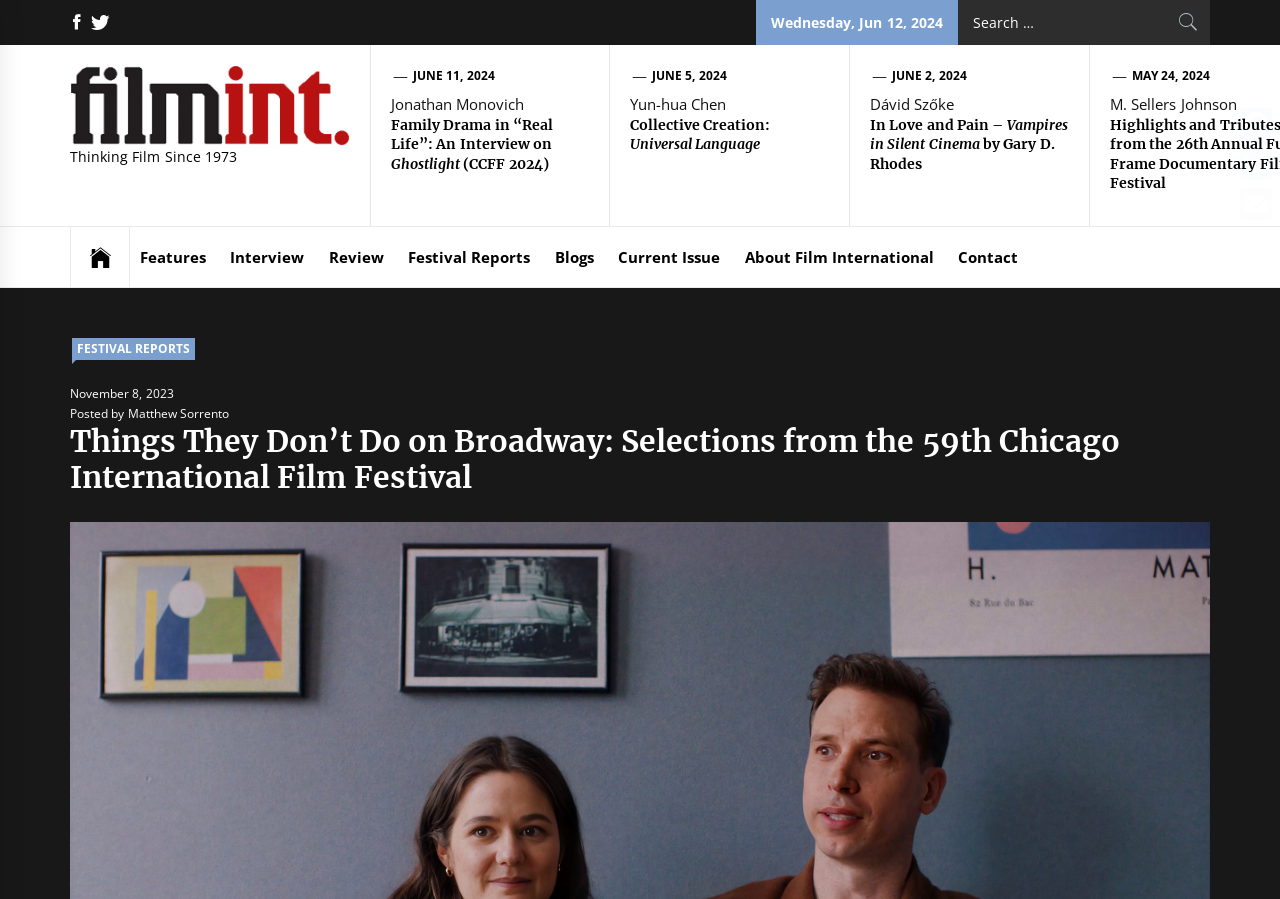Please identify the bounding box coordinates of the element on the webpage that should be clicked to follow this instruction: "Search for something". The bounding box coordinates should be given as four float numbers between 0 and 1, formatted as [left, top, right, bottom].

[0.748, 0.0, 0.945, 0.05]